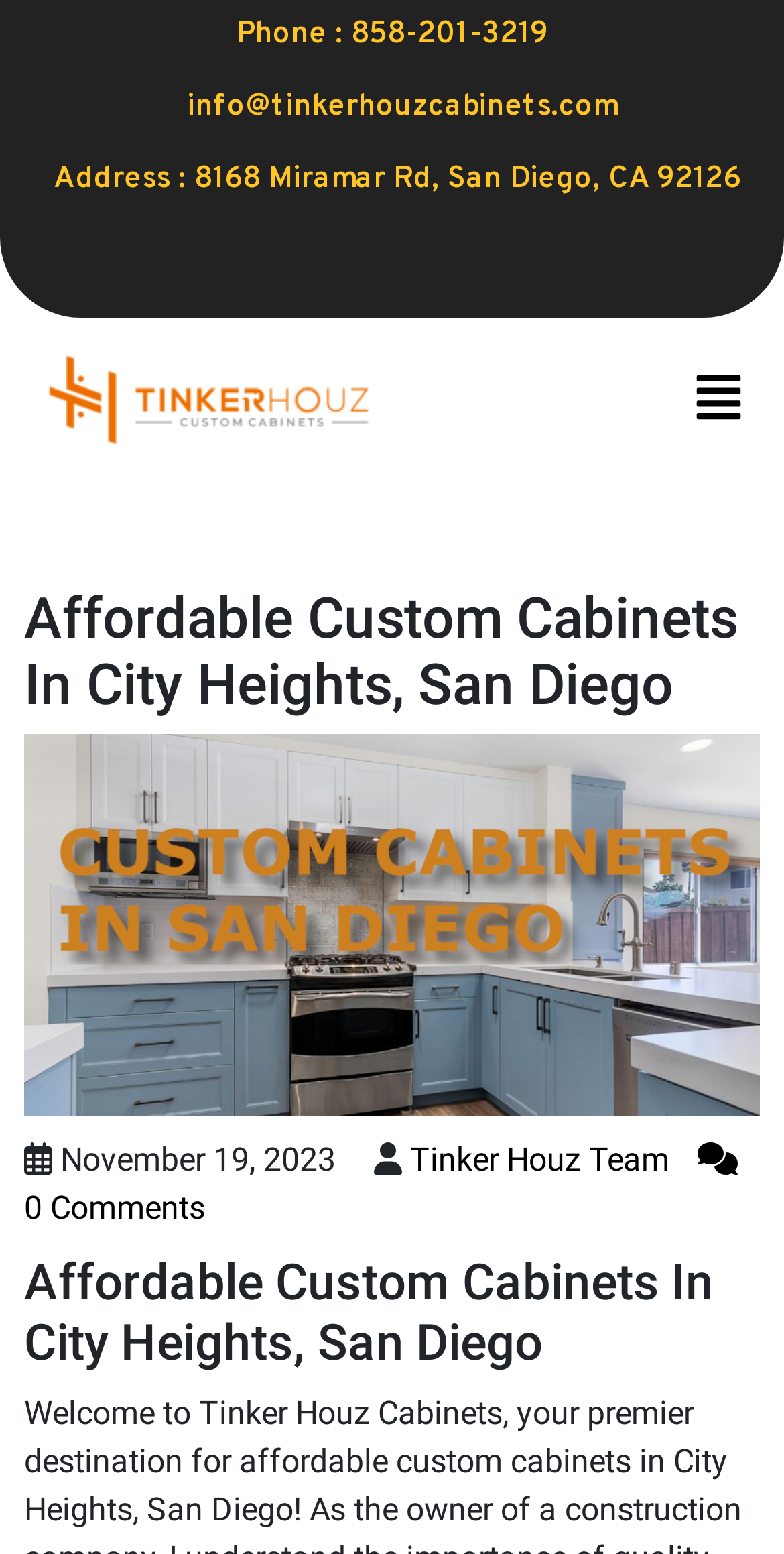Observe the image and answer the following question in detail: What is the phone number on the webpage?

I found the phone number by looking at the link element with the text 'Phone : 858-201-3219' which has a bounding box coordinate of [0.301, 0.0, 0.699, 0.047].